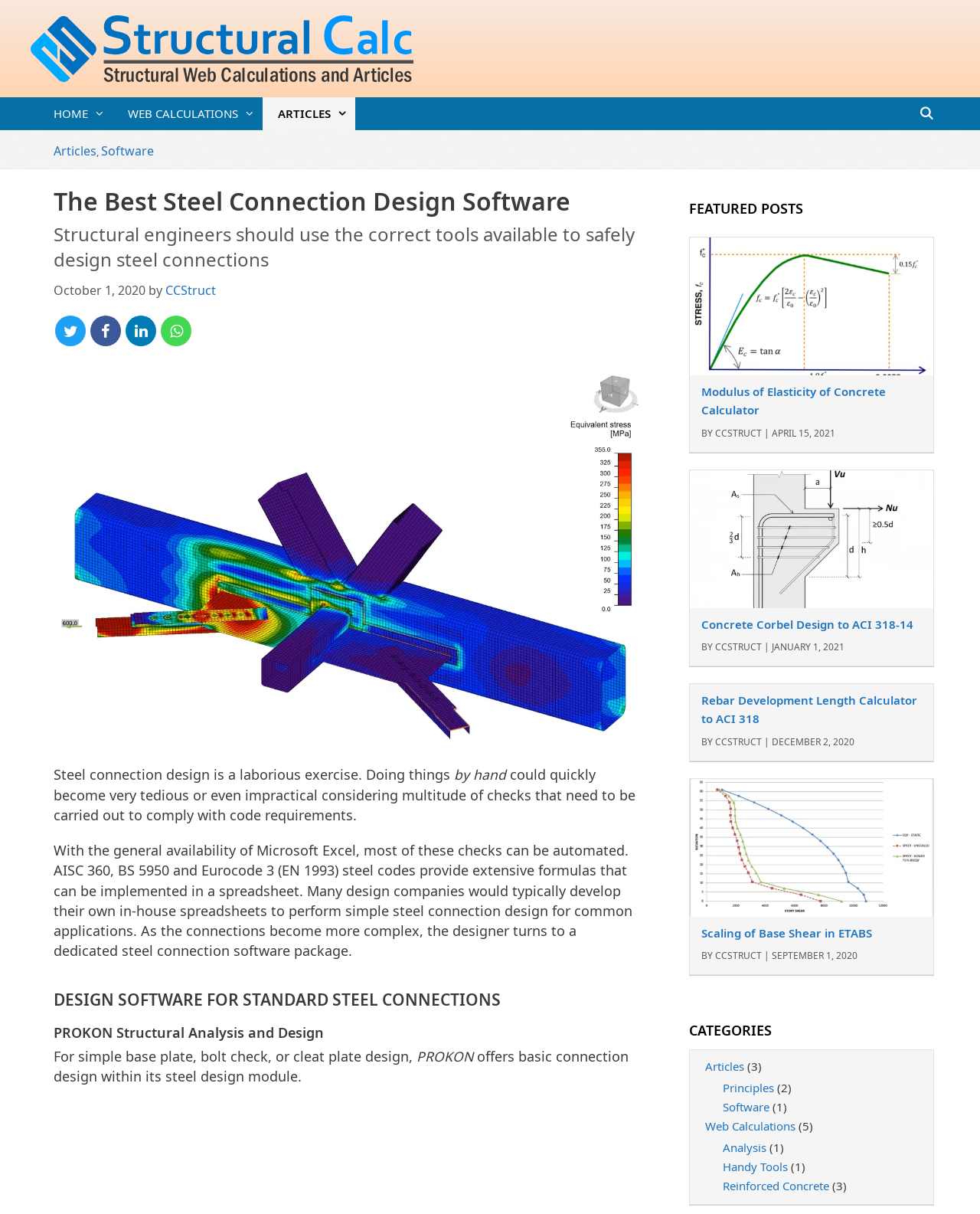Locate the bounding box coordinates of the area that needs to be clicked to fulfill the following instruction: "Learn more about PROKON steel design options". The coordinates should be in the format of four float numbers between 0 and 1, namely [left, top, right, bottom].

[0.055, 0.915, 0.656, 0.999]